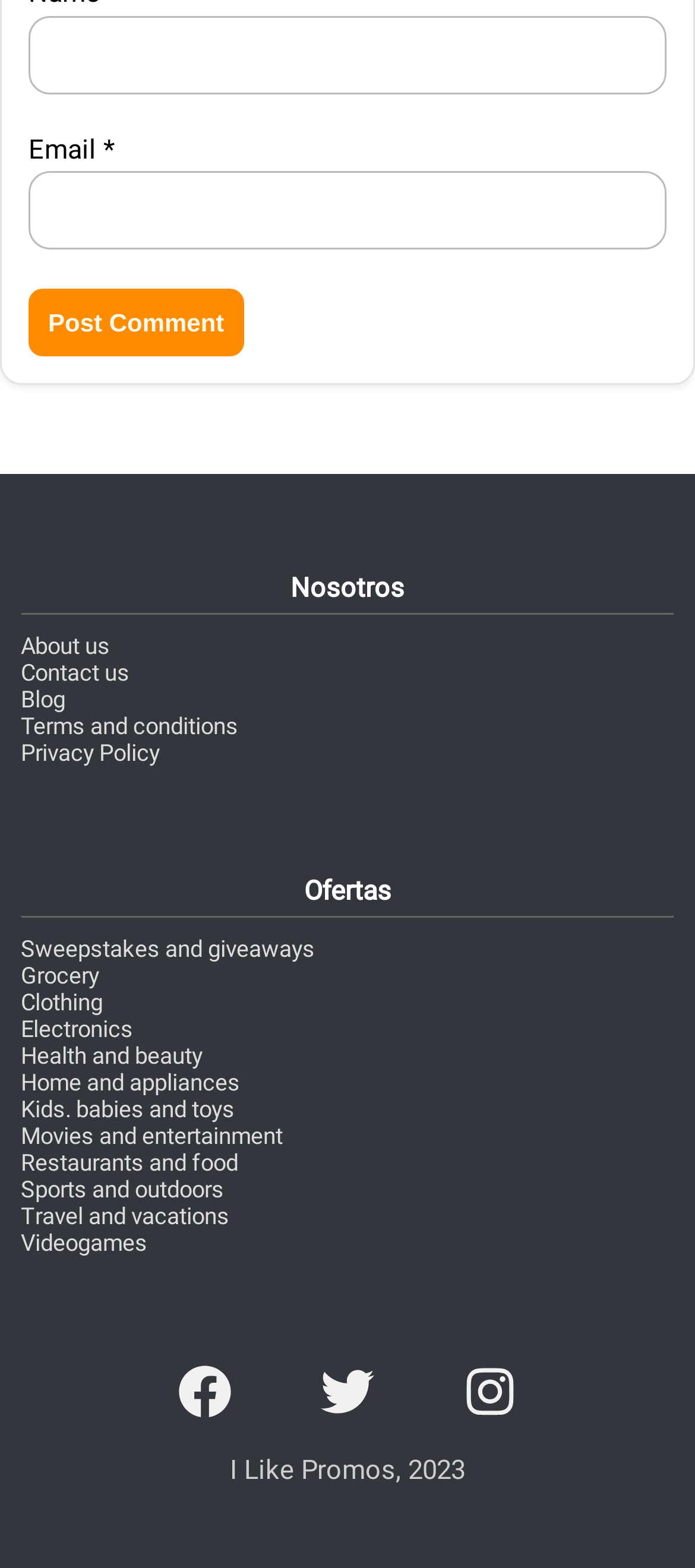Identify the bounding box coordinates of the clickable region to carry out the given instruction: "Click the Post Comment button".

[0.041, 0.185, 0.351, 0.228]